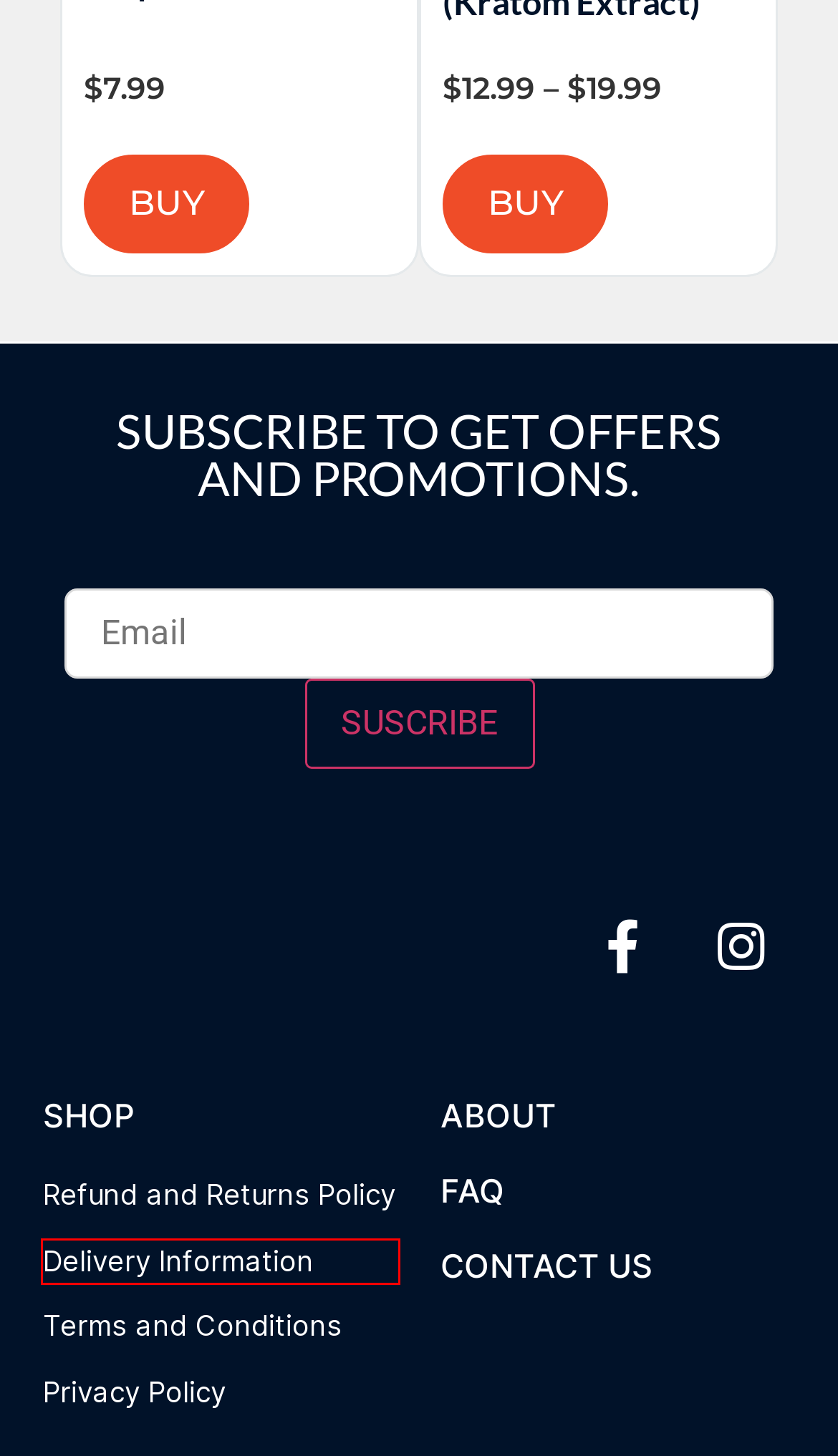You have a screenshot of a webpage with a red bounding box around an element. Identify the webpage description that best fits the new page that appears after clicking the selected element in the red bounding box. Here are the candidates:
A. Explore Answers to Your Questions | Austin Vape and Smoke
B. Contact Us for Expert Guidance on Vaping and CBD Products
C. Your Privacy Matters | Austin Vape and Smoke Privacy Policy
D. Latest Vaping News, Products, and Updates | Austin Vape and Smoke
E. Our Reliable Delivery Information | Austin Vape and Smoke
F. Glass Gallery page - Austin Vape and Smoke
G. GÜD Tonics - TropiColada - Austin Vape and Smoke
H. Refund and Returns Policy - Austin Vape and Smoke

E